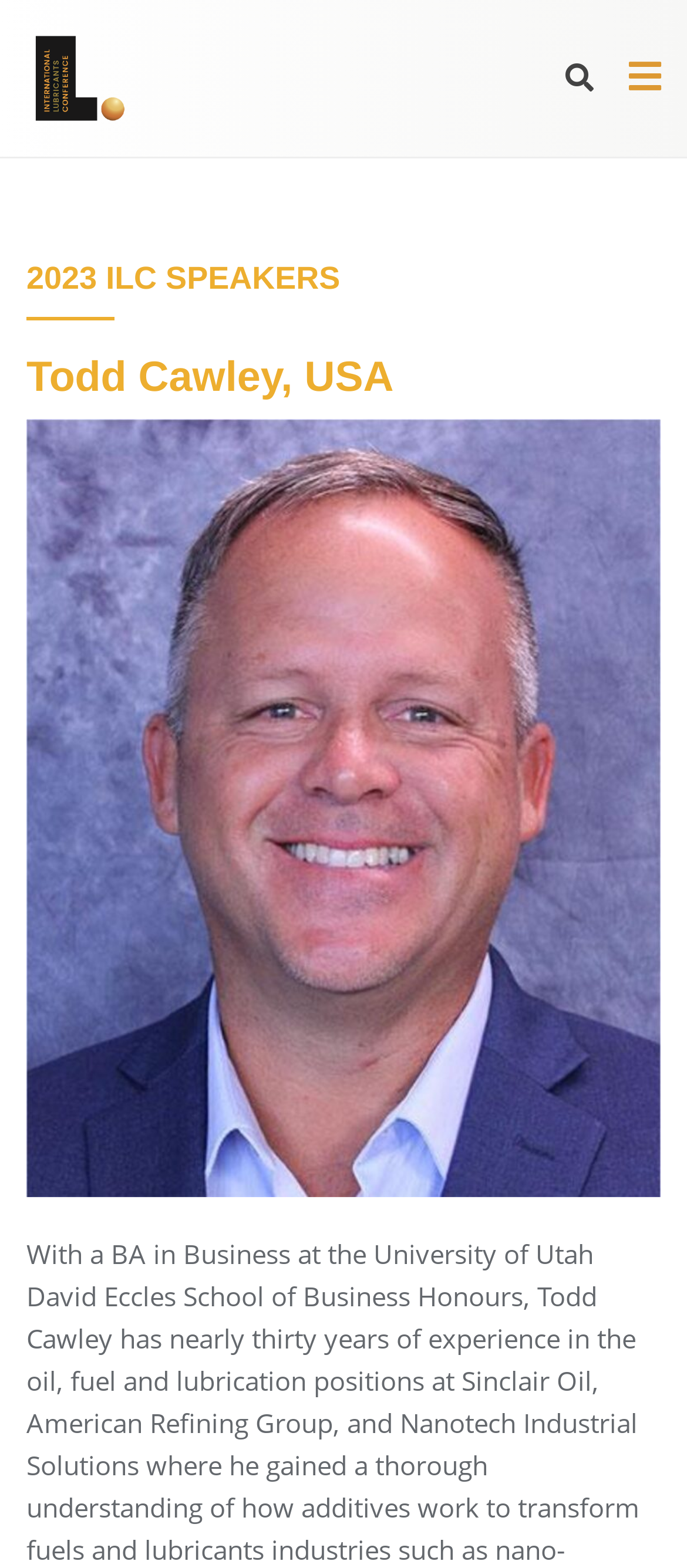Describe in detail what you see on the webpage.

The webpage is about the 2023 International Lubricants Conference speakers. At the top left corner, there is a logo image with a link. Below the logo, there is a large heading that reads "2023 ILC SPEAKERS". 

On the top right corner, there are two icons, one is a search icon and the other is a menu icon with a dropdown menu. 

Below the heading, there is a list of speakers, with the first speaker being Todd Cawley from the USA. The list of speakers appears to be a prominent feature of the webpage, taking up a significant portion of the screen.